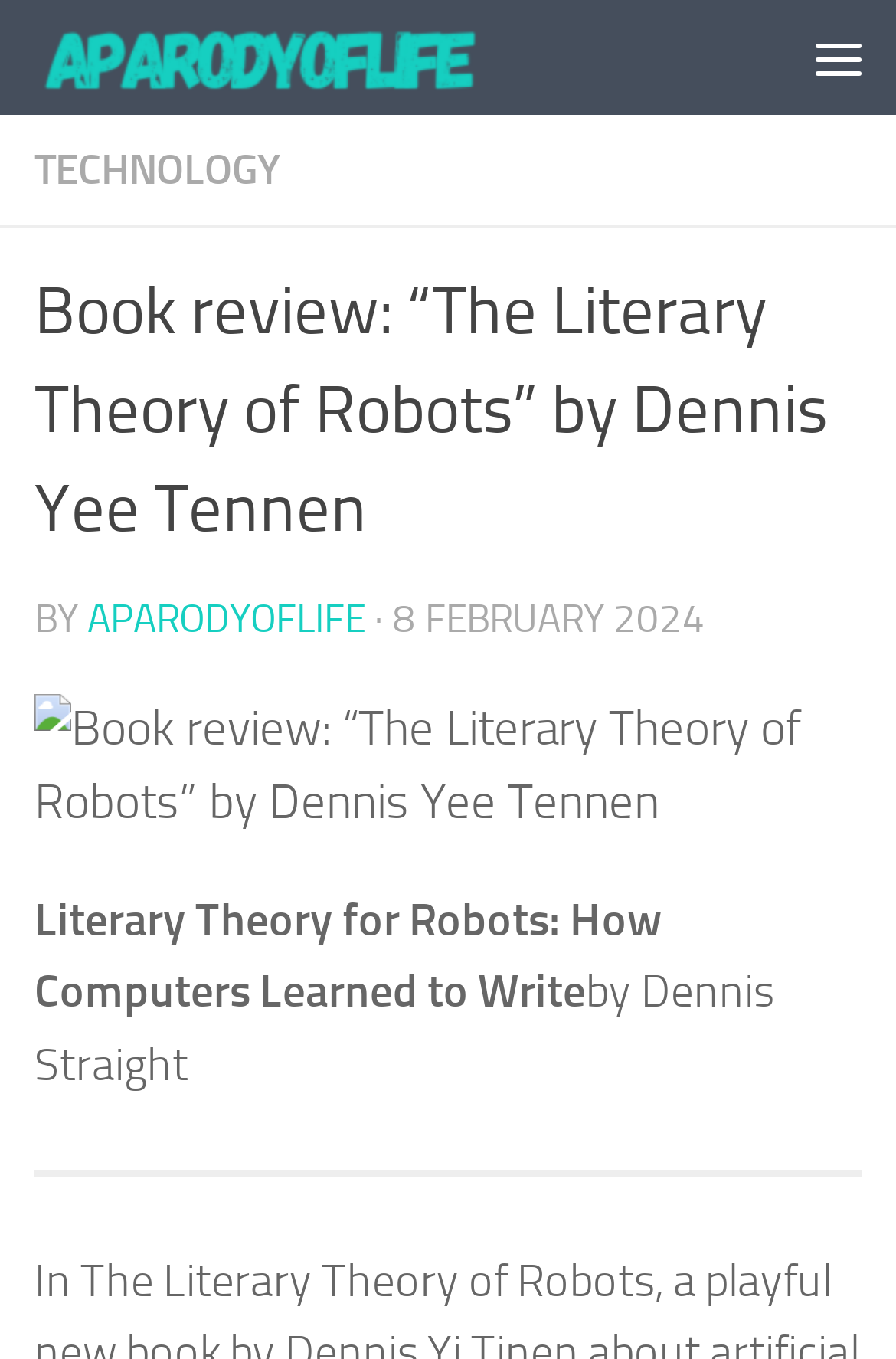Answer the question using only one word or a concise phrase: What is the date of this book review?

8 FEBRUARY 2024